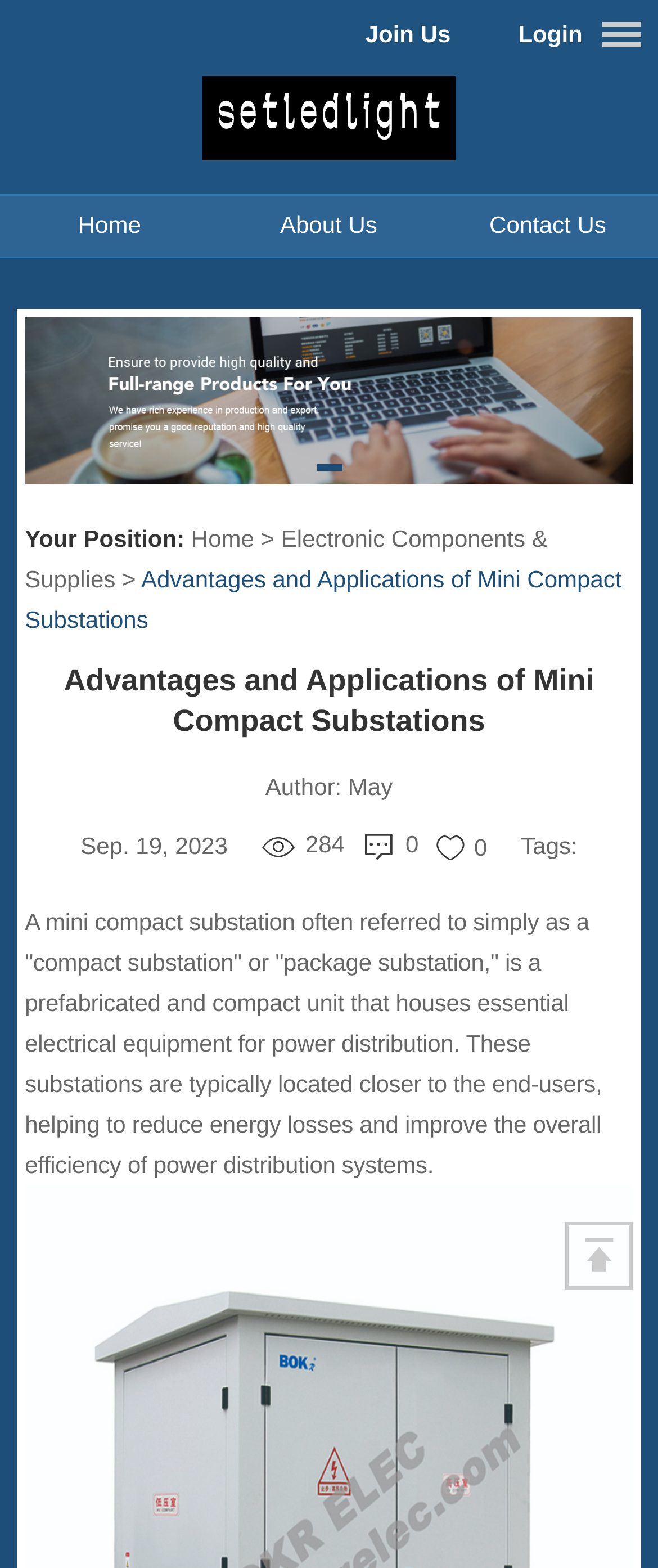Based on the image, provide a detailed and complete answer to the question: 
What is the topic of the article?

The article's heading is 'Advantages and Applications of Mini Compact Substations', and the text describes a mini compact substation as a prefabricated and compact unit that houses essential electrical equipment for power distribution. Therefore, the topic of the article is mini compact substation.